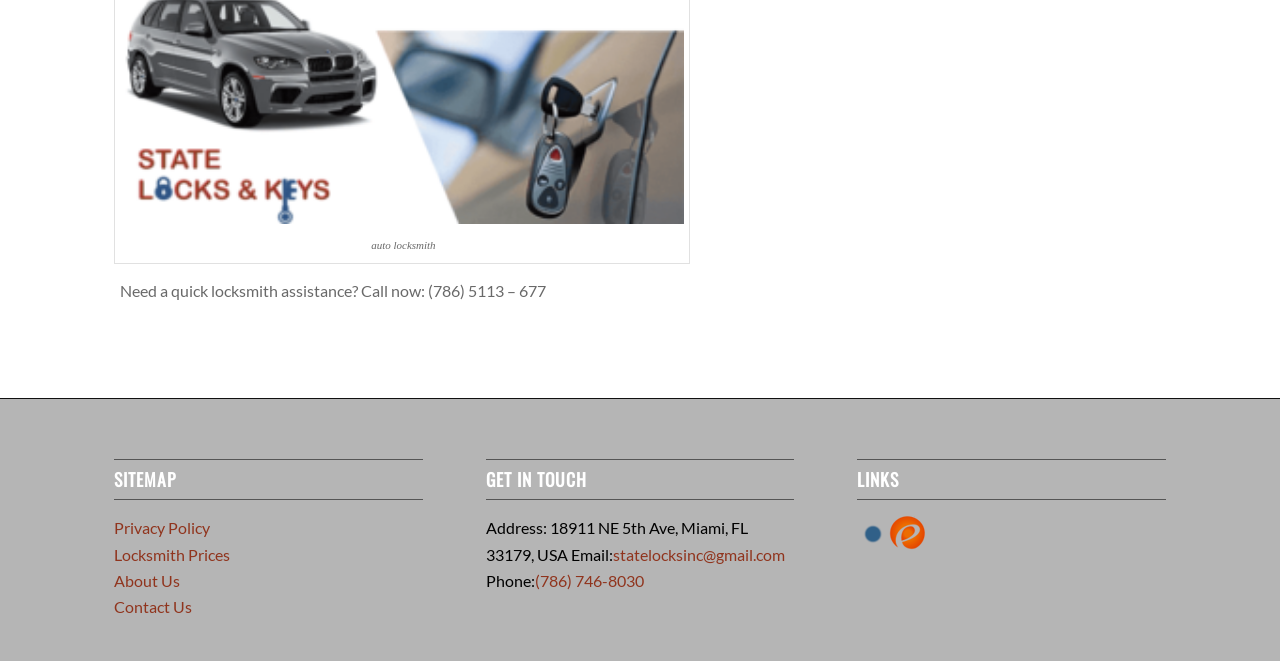Indicate the bounding box coordinates of the element that must be clicked to execute the instruction: "Call the phone number". The coordinates should be given as four float numbers between 0 and 1, i.e., [left, top, right, bottom].

[0.418, 0.864, 0.503, 0.893]